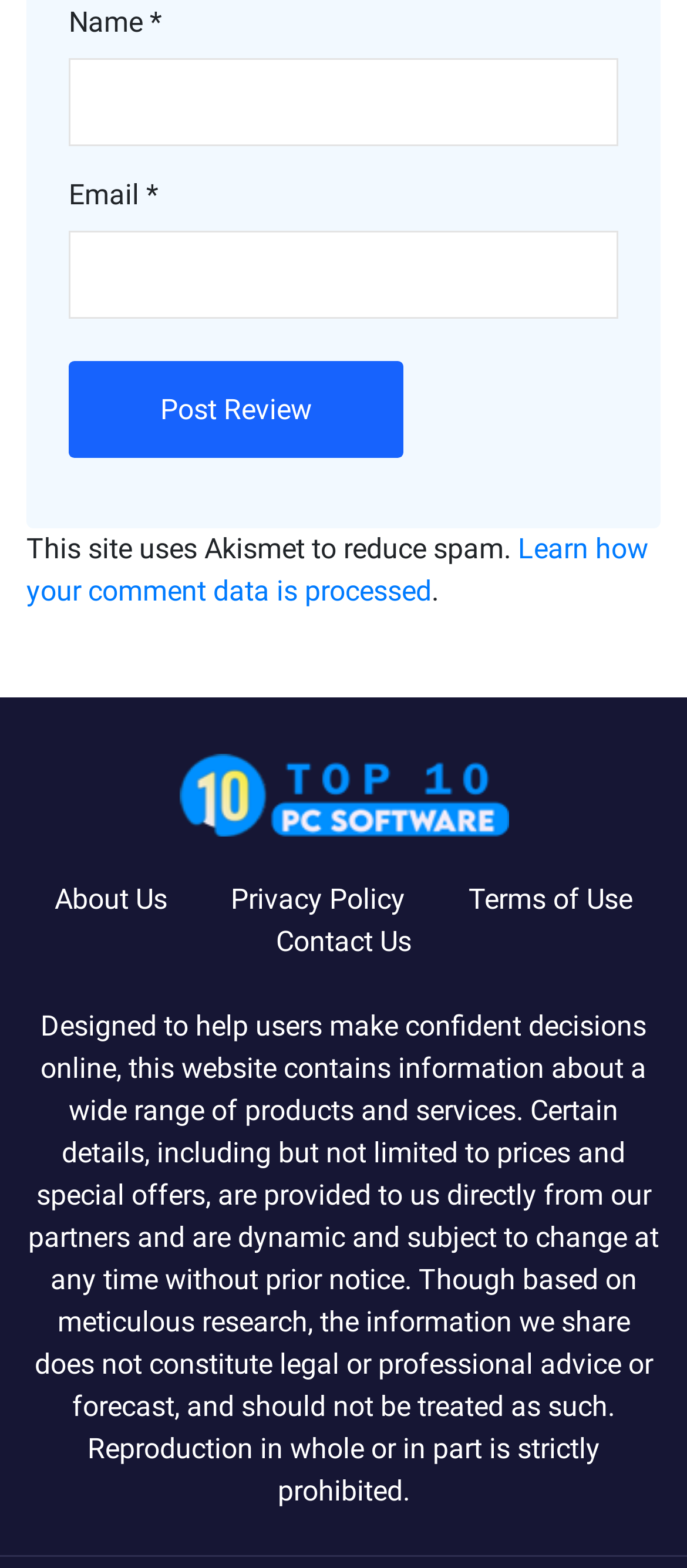Select the bounding box coordinates of the element I need to click to carry out the following instruction: "view the CELEBRATION CAKE page".

None